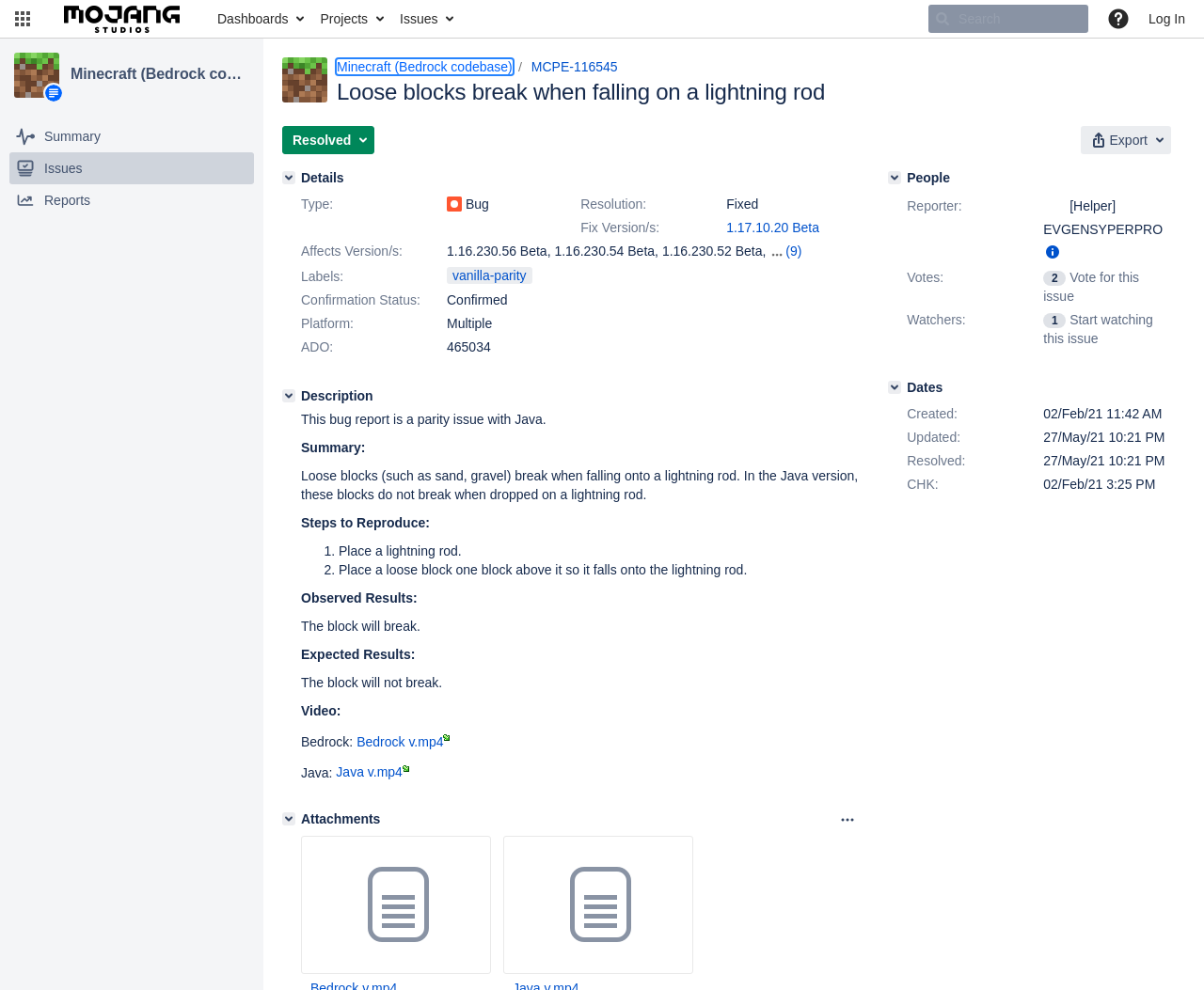Explain the webpage in detail.

This webpage is a bug report page on Jira, a project management and issue tracking platform. At the top, there is a navigation bar with several buttons and links, including "Site", "Dashboards", "Projects", "Issues", "Search", "Help", and "Log In". Below the navigation bar, there is a project information section, which displays the project name "Minecraft (Bedrock codebase)" and its type "business".

On the left side, there is a sidebar with links to "Summary of Minecraft (Bedrock codebase)", "Issues of Minecraft (Bedrock codebase)", and "Reports of Minecraft (Bedrock codebase)". Below the sidebar, there is a header section with an image and a link to the project name.

The main content of the page is the bug report, which includes a heading "Loose blocks break when falling on a lightning rod" and several sections with details about the bug. The sections include "Type", "Resolution", "Fix Version/s", "Affects Version/s", "Labels", "Confirmation Status", "Platform", and "ADO". Each section has a strong text label and a corresponding value or description.

There is also a "Description" section, which provides a detailed description of the bug, including steps to reproduce the issue. The description text is quite long and provides specific information about the bug.

Throughout the page, there are several images, including icons and logos, and many links to other pages or sections within the Jira platform.